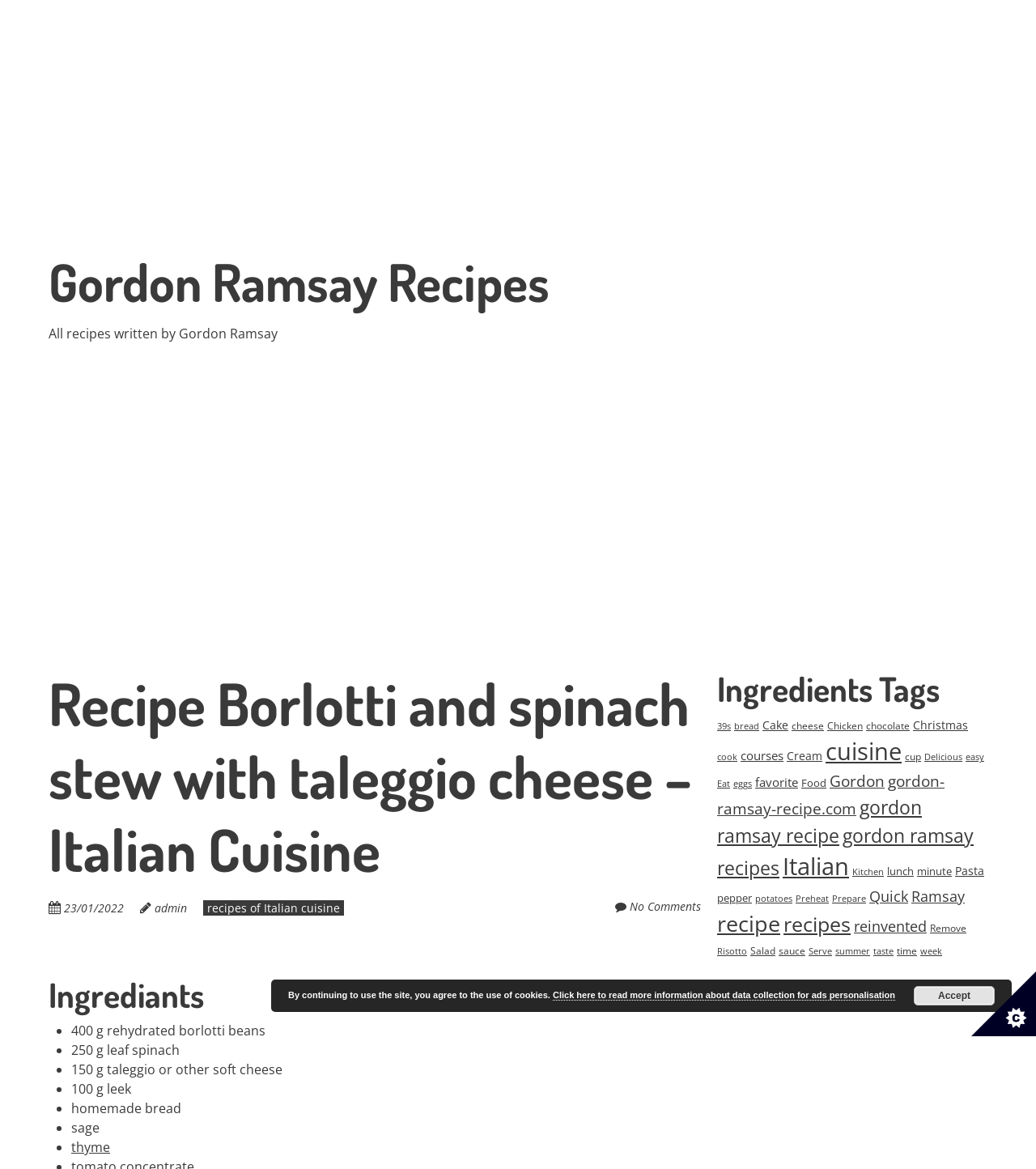Please indicate the bounding box coordinates of the element's region to be clicked to achieve the instruction: "Explore recipes tagged with 'Italian cuisine'". Provide the coordinates as four float numbers between 0 and 1, i.e., [left, top, right, bottom].

[0.196, 0.77, 0.332, 0.783]